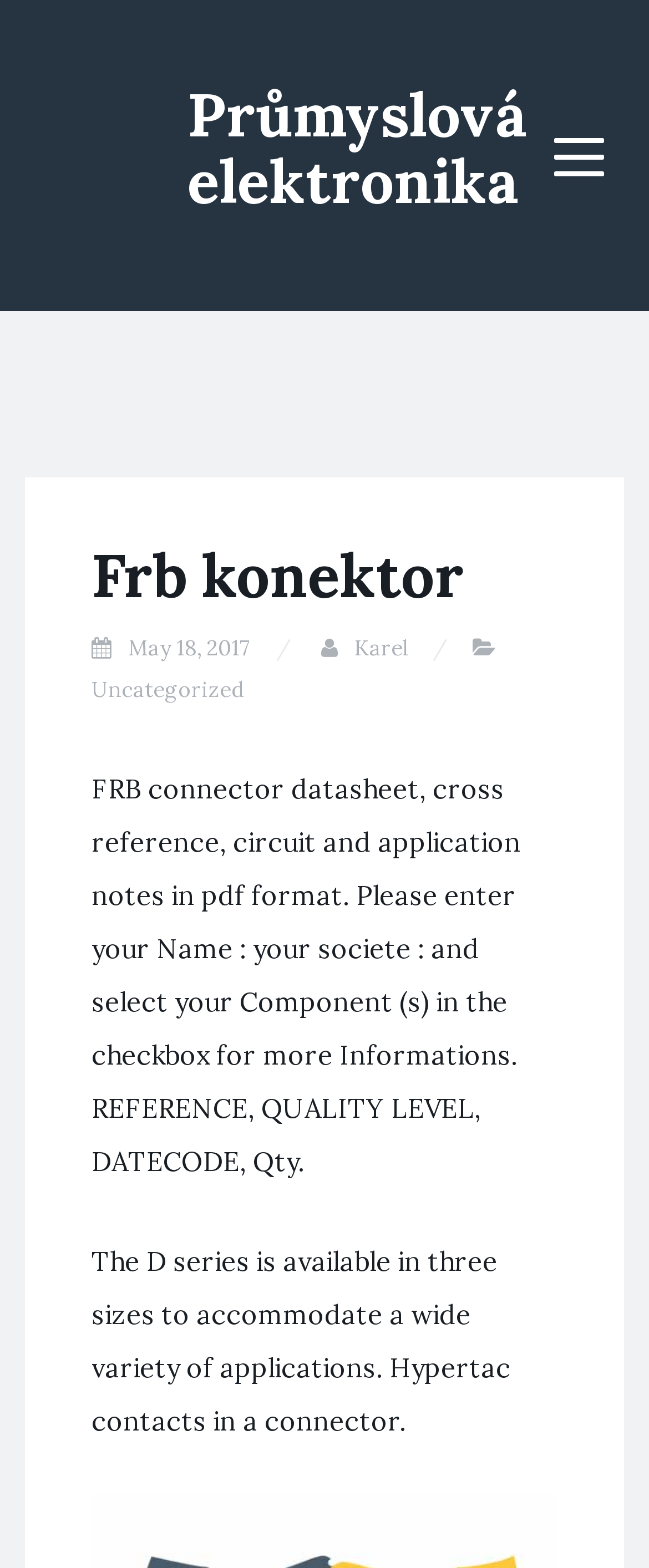Provide an in-depth caption for the contents of the webpage.

The webpage is about Frb konektor, a type of industrial electronic connector. At the top, there is a heading that reads "Průmyslová elektronika" (Industrial Electronics) with a link to the same title. To the right of this heading, there is a button labeled "Menu" that expands to reveal a dropdown menu.

In the main content area, there is a header section with a heading that reads "Frb konektor". Below this heading, there are three links: one to a date "May 18, 2017", another to an author "Karel", and a third to a category "Uncategorized". 

Following this, there is a block of text that describes the FRB connector, stating that it provides datasheets, cross-references, circuit diagrams, and application notes in PDF format. The text also requests the user to enter their name, company, and select components for more information.

Below this text, there is another paragraph that describes the D series of connectors, mentioning that they come in three sizes and feature Hypertac contacts.